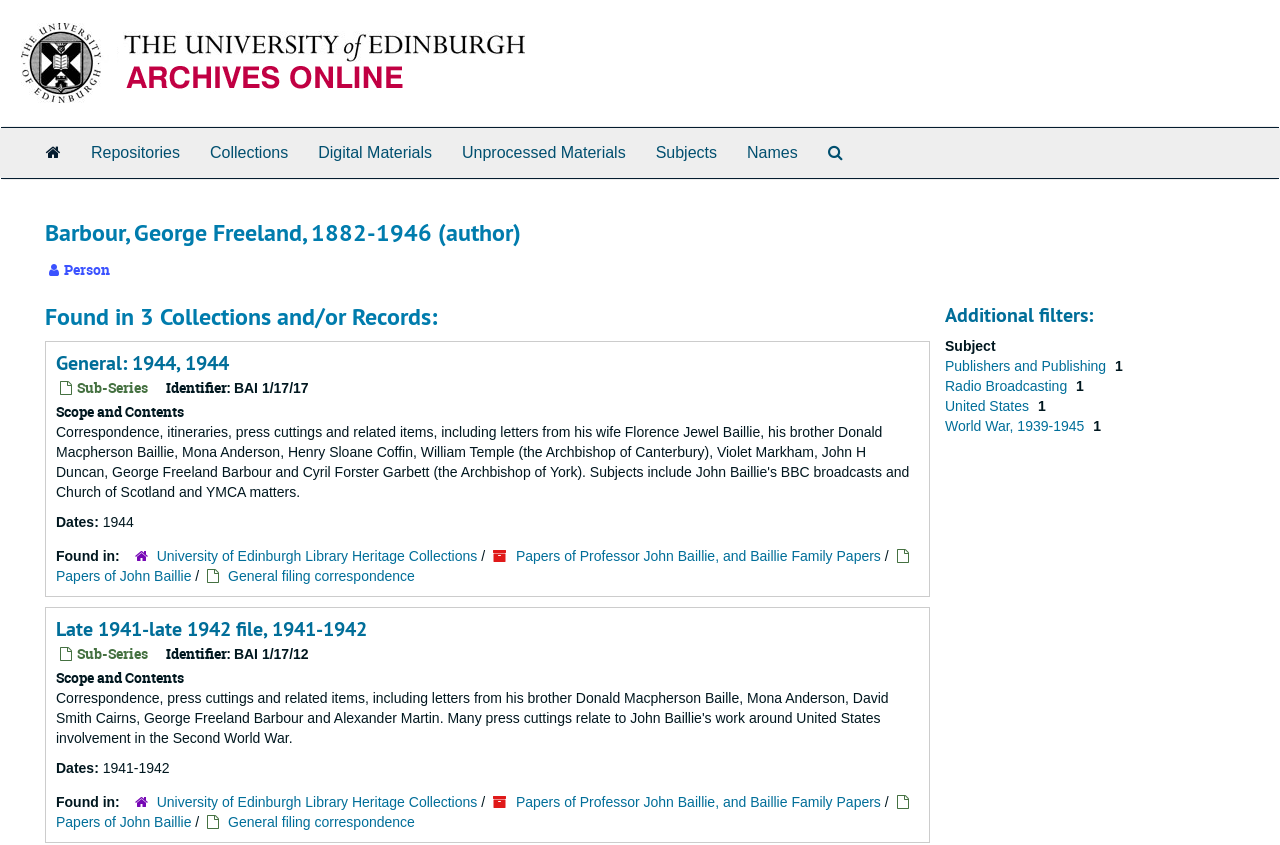Could you determine the bounding box coordinates of the clickable element to complete the instruction: "Go to Papers of Professor John Baillie, and Baillie Family Papers"? Provide the coordinates as four float numbers between 0 and 1, i.e., [left, top, right, bottom].

[0.403, 0.648, 0.688, 0.667]